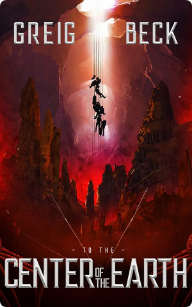Provide a short answer using a single word or phrase for the following question: 
What are the figures doing in the cavern?

Descending